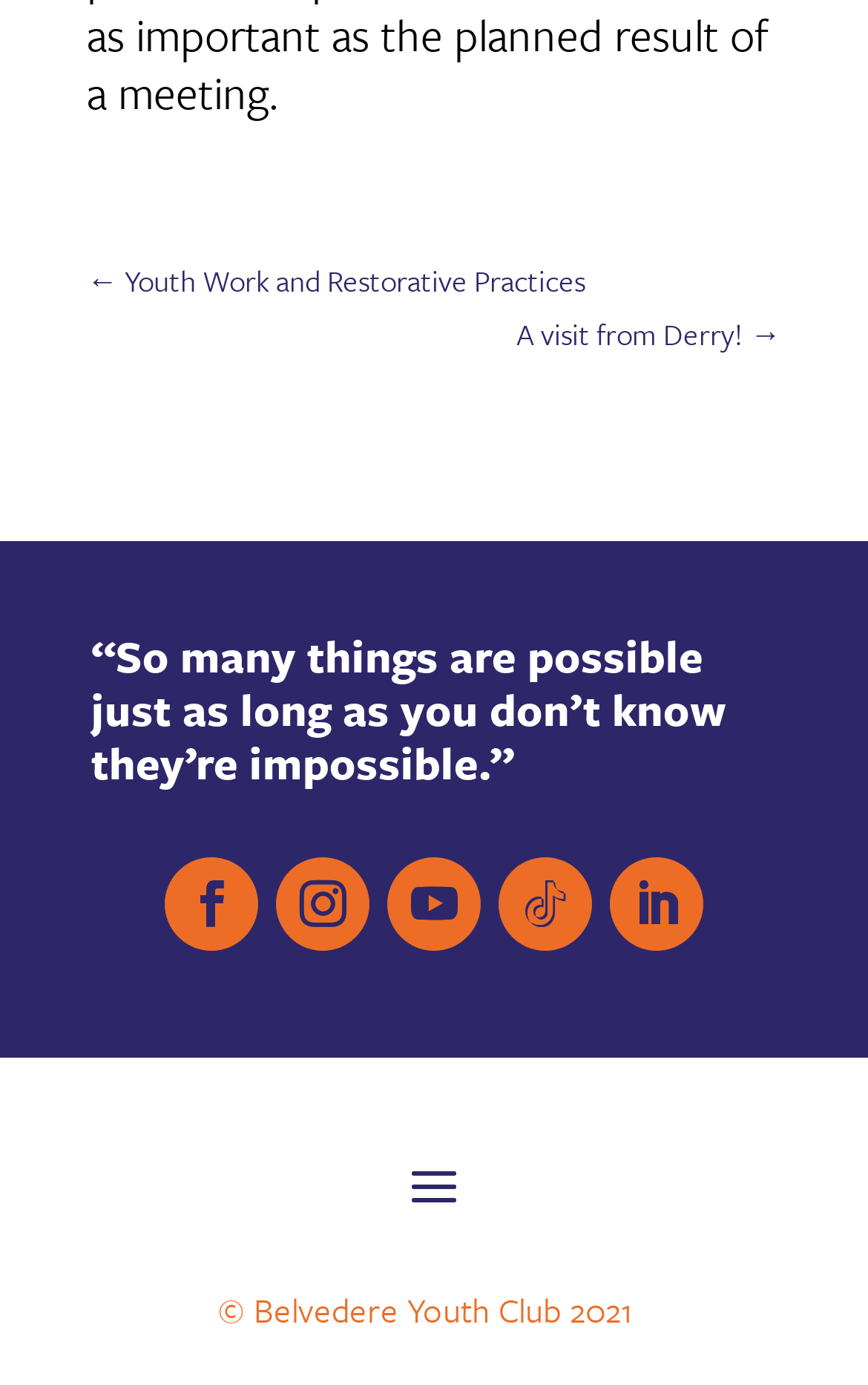What is the copyright year of the webpage?
Please look at the screenshot and answer in one word or a short phrase.

2021